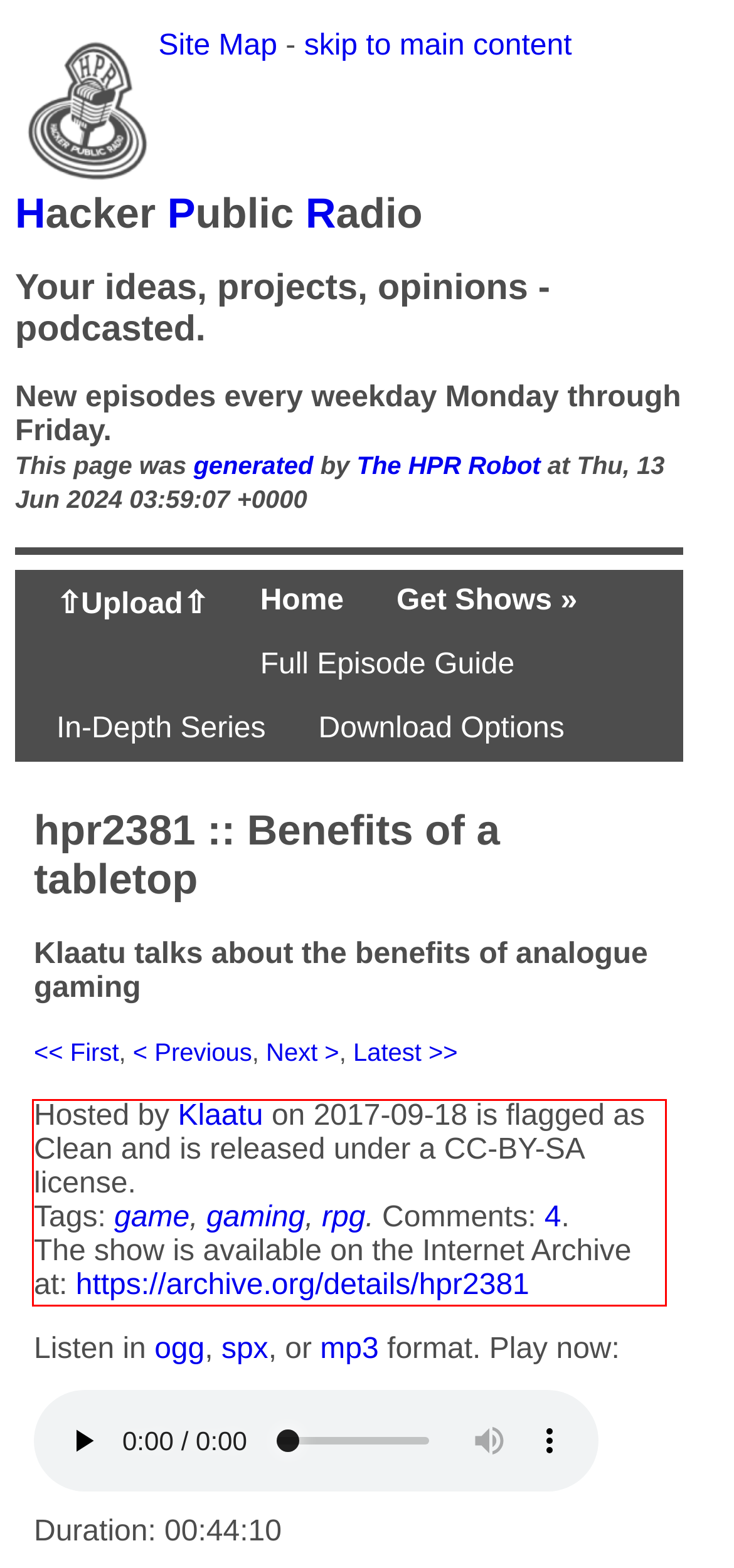Examine the webpage screenshot and use OCR to obtain the text inside the red bounding box.

Hosted by Klaatu on 2017-09-18 is flagged as Clean and is released under a CC-BY-SA license. Tags: game, gaming, rpg. Comments: 4. The show is available on the Internet Archive at: https://archive.org/details/hpr2381